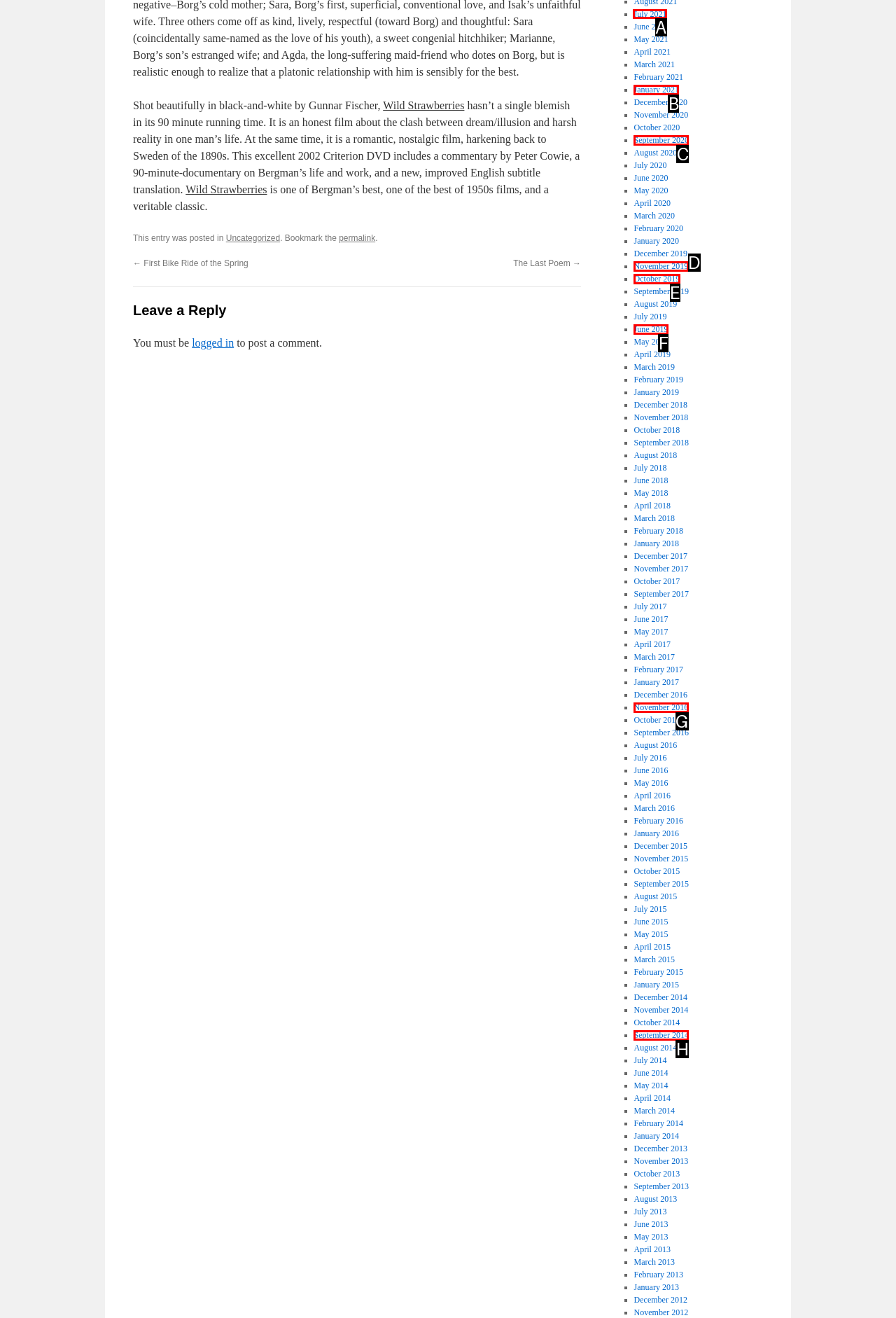Determine which HTML element should be clicked to carry out the following task: read the story about homeopathy Respond with the letter of the appropriate option.

None